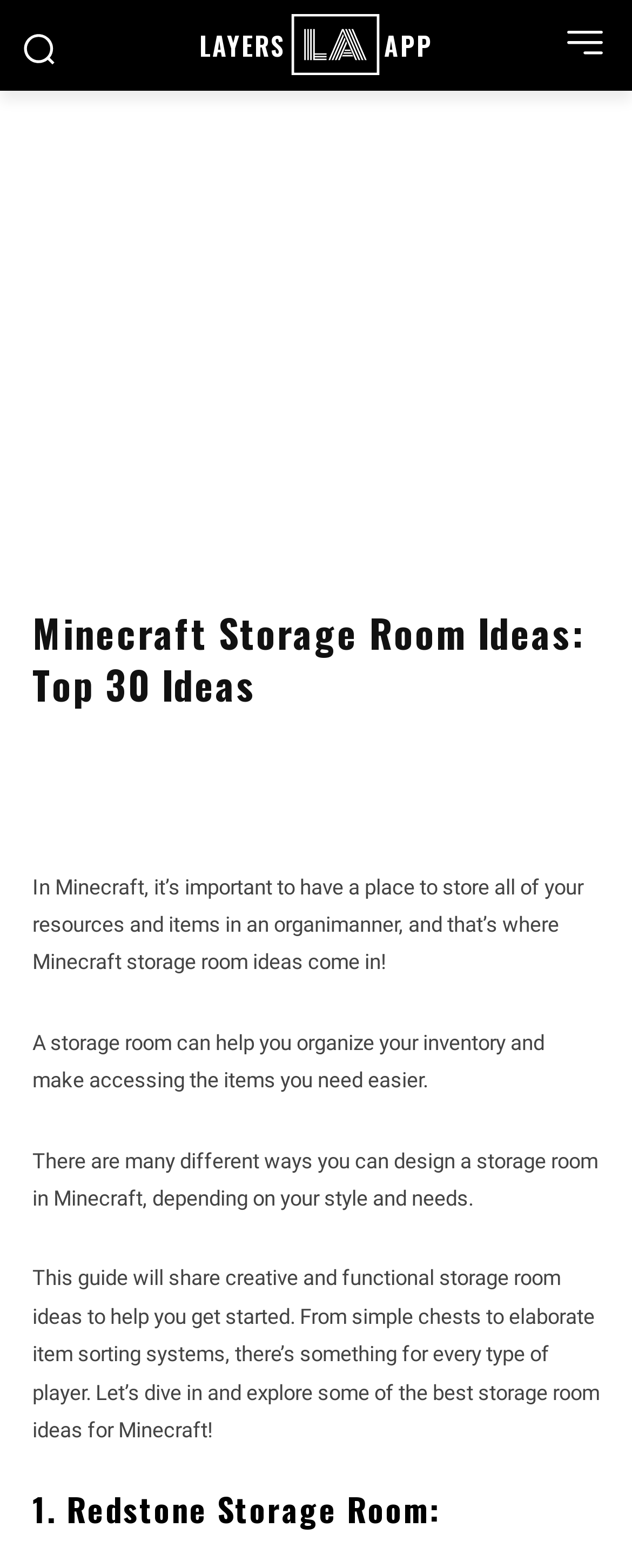What is the purpose of a storage room in Minecraft?
Please provide a detailed answer to the question.

According to the webpage, a storage room can help players organize their inventory and make accessing the items they need easier. This is stated in the paragraph that starts with 'A storage room can help you...'.